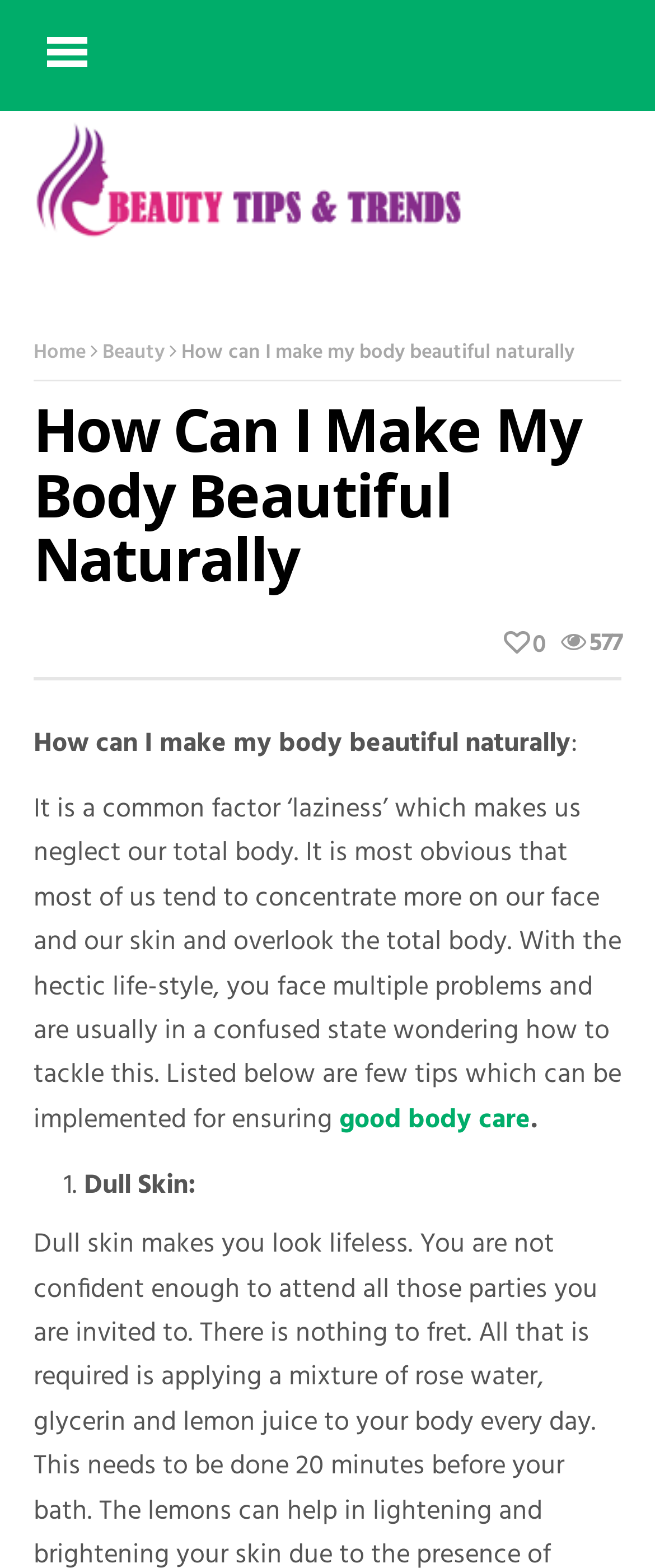Provide the bounding box coordinates of the HTML element this sentence describes: "VAST COACH". The bounding box coordinates consist of four float numbers between 0 and 1, i.e., [left, top, right, bottom].

None